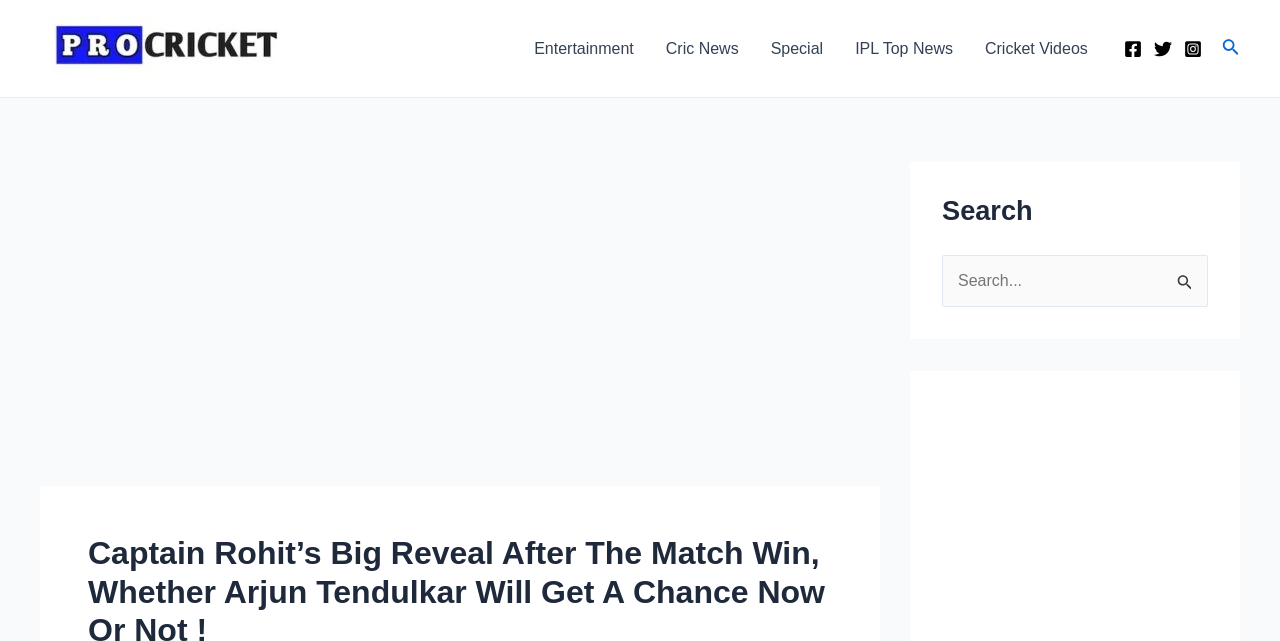Describe the webpage meticulously, covering all significant aspects.

The webpage is about cricket news, specifically featuring an article about Rohit Sharma's Mumbai Indians defeating Shikhar Dhawan's Punjab Kings by 6 wickets. 

At the top left corner, there is a Pro Cricket logo, which is an image linked to the website's homepage. Next to it, there is a site navigation menu with links to various sections such as Entertainment, Cric News, Special, IPL Top News, and Cricket Videos. 

On the top right corner, there are social media links to Facebook, Twitter, and Instagram, each represented by an image. A search icon link is also located at the top right corner, accompanied by an image. 

Below the navigation menu, there is a large advertisement iframe that takes up a significant portion of the page. 

On the right side of the page, there is a search bar with a heading that says "Search". The search bar has a text input field and a search submit button with an image. There is also a separate "Search" button below the search bar. 

The main content of the webpage is not explicitly described in the accessibility tree, but based on the meta description, it likely contains an article about Rohit Sharma's post-match comments after Mumbai Indians' win against Punjab Kings.